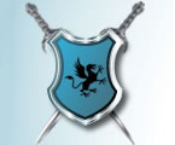What does the logo convey?
Answer the question with a detailed and thorough explanation.

The caption states that the logo conveys a sense of adventure and fantasy, which is in line with the theme of mythical and fantasy creatures. This implies that the logo is designed to evoke a sense of excitement and imagination, drawing users into the world of legendary beasts and magical entities.